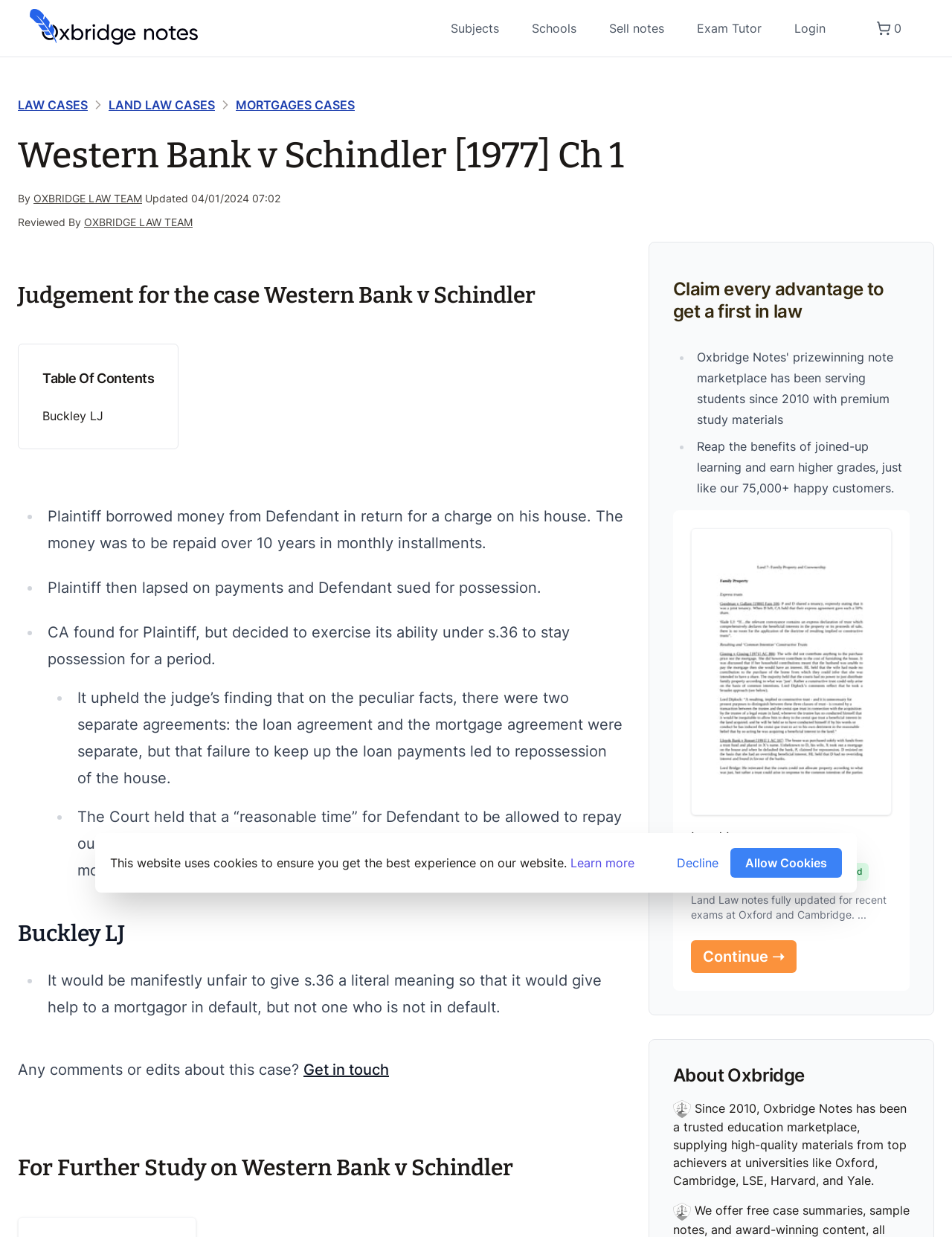Locate the heading on the webpage and return its text.

Western Bank v Schindler [1977] Ch 1